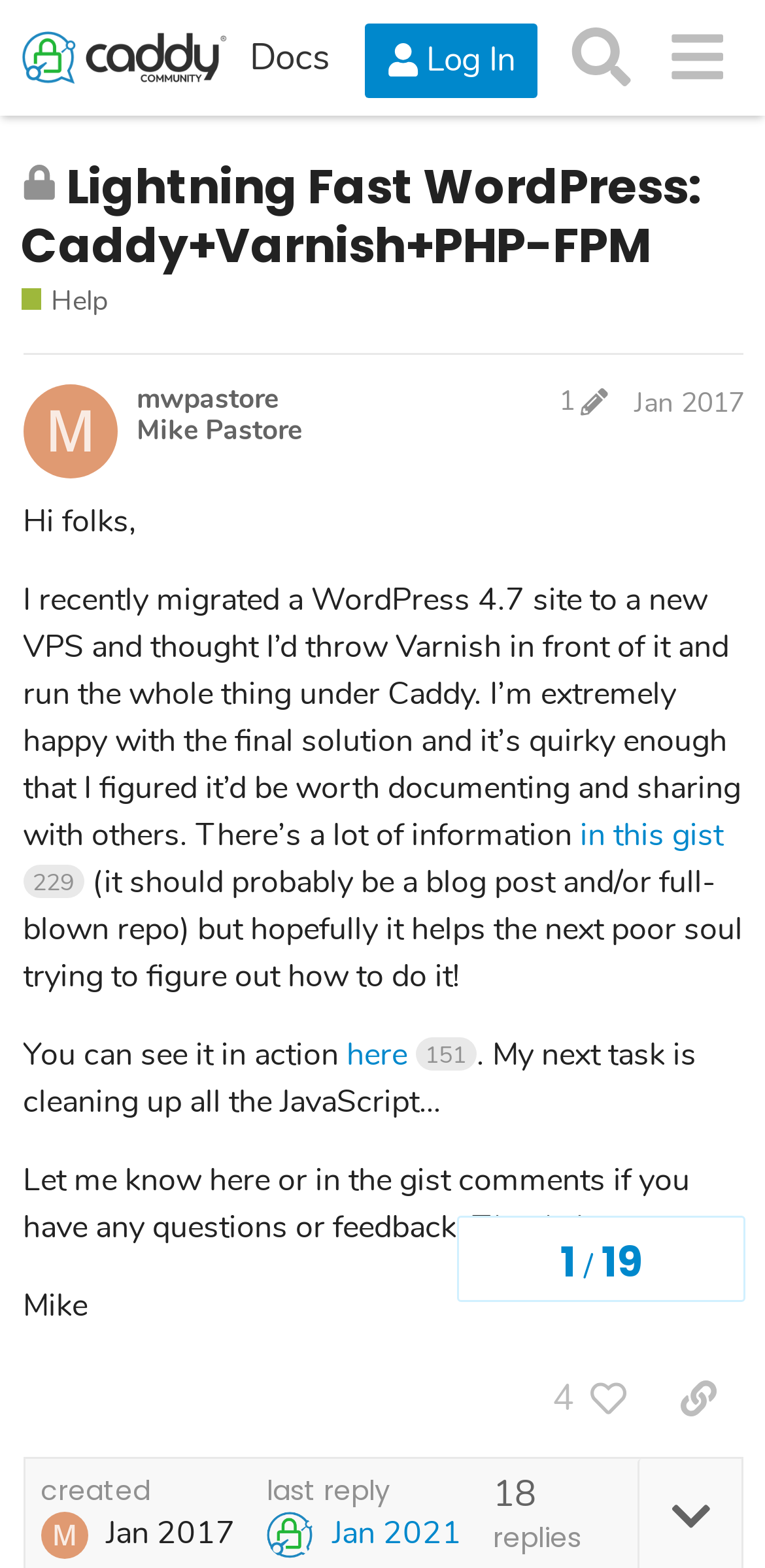Generate a detailed explanation of the webpage's features and information.

This webpage appears to be a discussion forum or community page, specifically a topic page within the Caddy Community forum. At the top, there is a header section with a logo image and links to "Caddy Community", "Docs", and a search button. To the right of these links, there are buttons for logging in and a menu.

Below the header, there is a heading that indicates the topic is closed and no longer accepts new replies. The topic title is "Lightning Fast WordPress: Caddy+Varnish+PHP-FPM". 

On the left side of the page, there is a navigation section that displays the topic progress, showing 1 out of 19 pages. Below this, there is a post from a user named Mike Pastore, dated January 2017. The post discusses migrating a WordPress site to a new VPS and using Varnish and Caddy. The post includes links to a gist and a live example of the setup.

The post is followed by a series of static text elements, including a message asking for feedback and questions, and a signature from the author. There are also buttons and links to like the post, copy a link to the post, and view replies. The page also displays the number of replies (18) and the date of the last reply (January 2021).